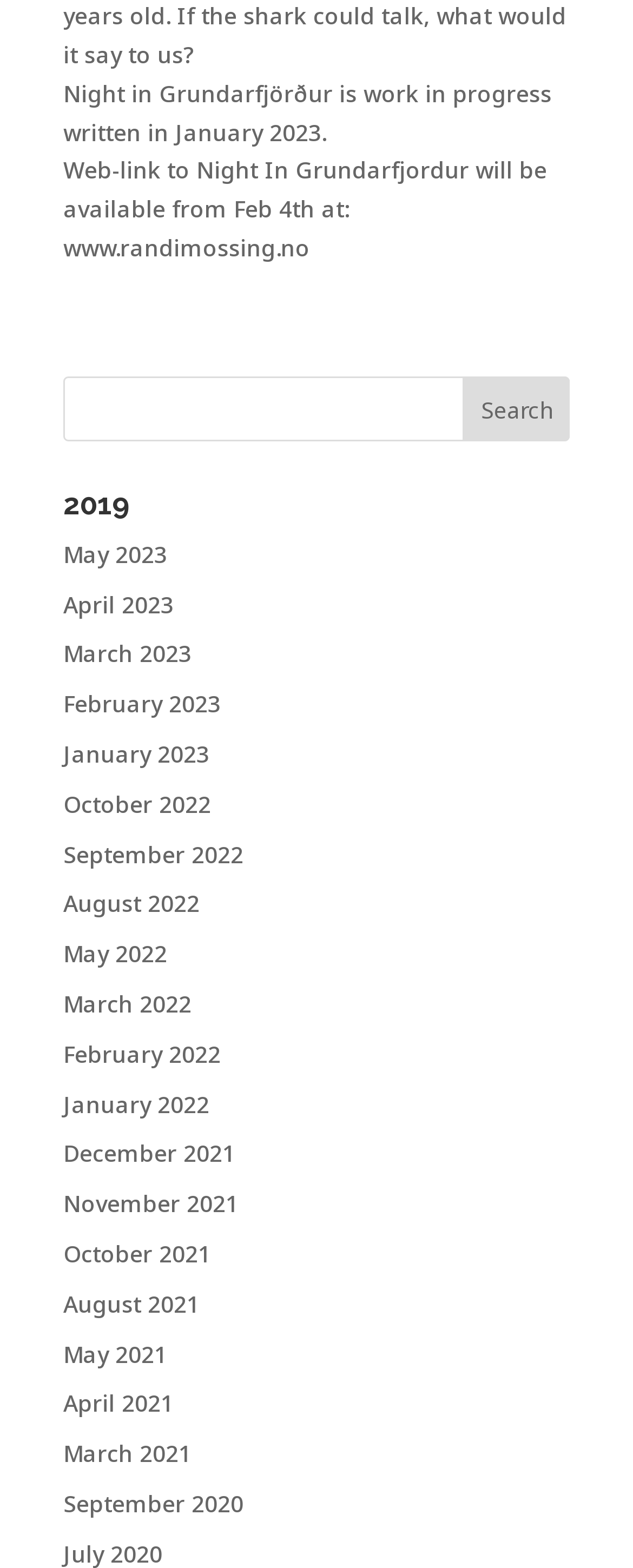What is the age of the shark?
Based on the image, give a concise answer in the form of a single word or short phrase.

years old